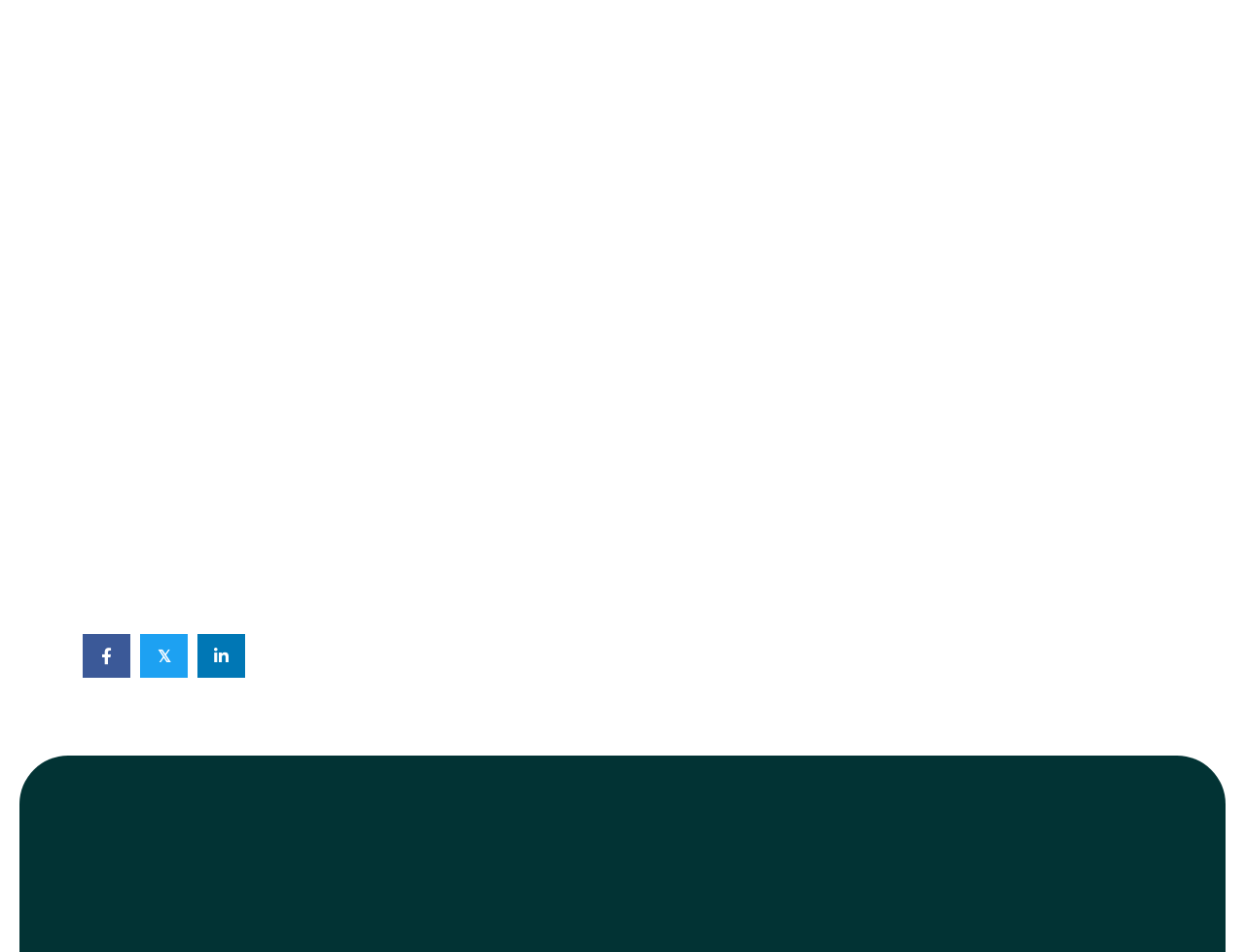Find the bounding box coordinates for the area that should be clicked to accomplish the instruction: "Get started".

[0.066, 0.113, 0.129, 0.133]